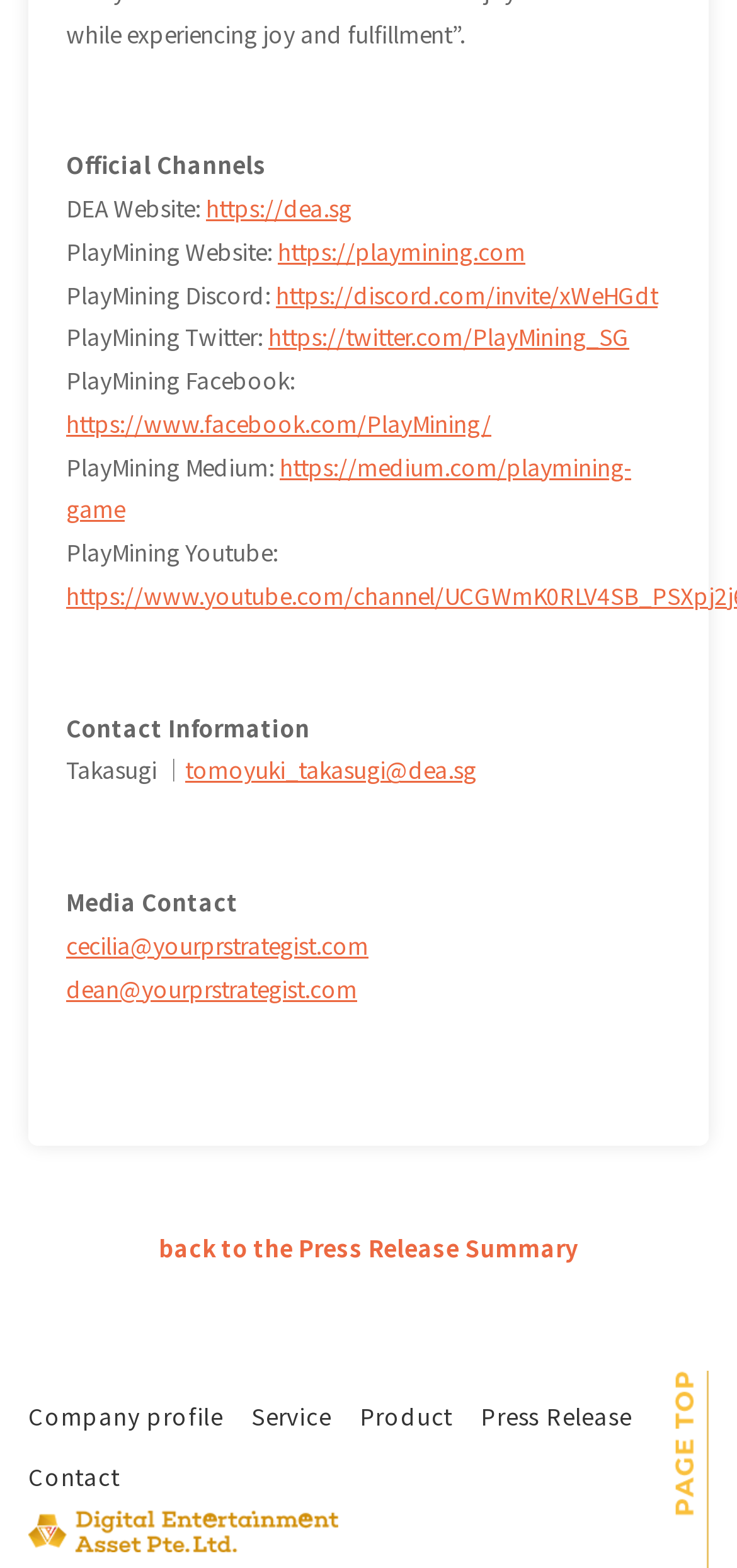Can you show the bounding box coordinates of the region to click on to complete the task described in the instruction: "Visit the DEA website"?

[0.279, 0.122, 0.477, 0.142]